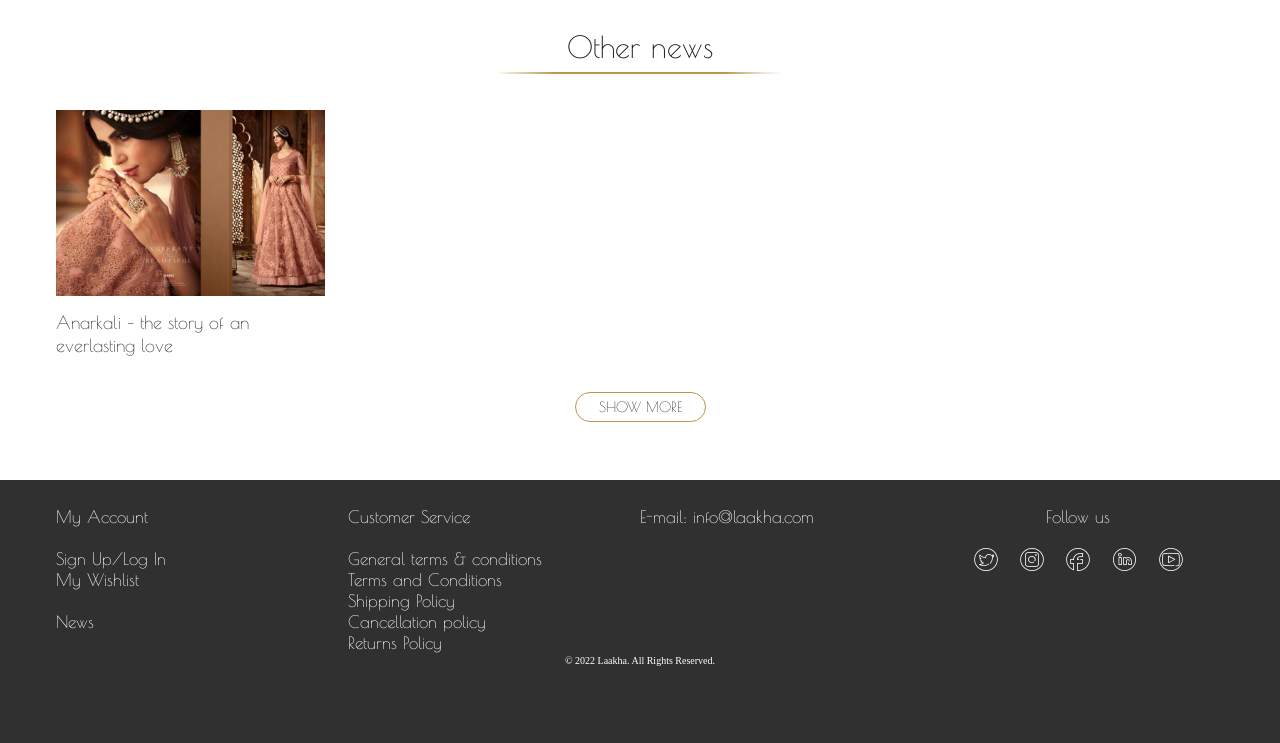What is the title of the first news article?
Look at the image and answer with only one word or phrase.

Anarkali – the story of an everlasting love